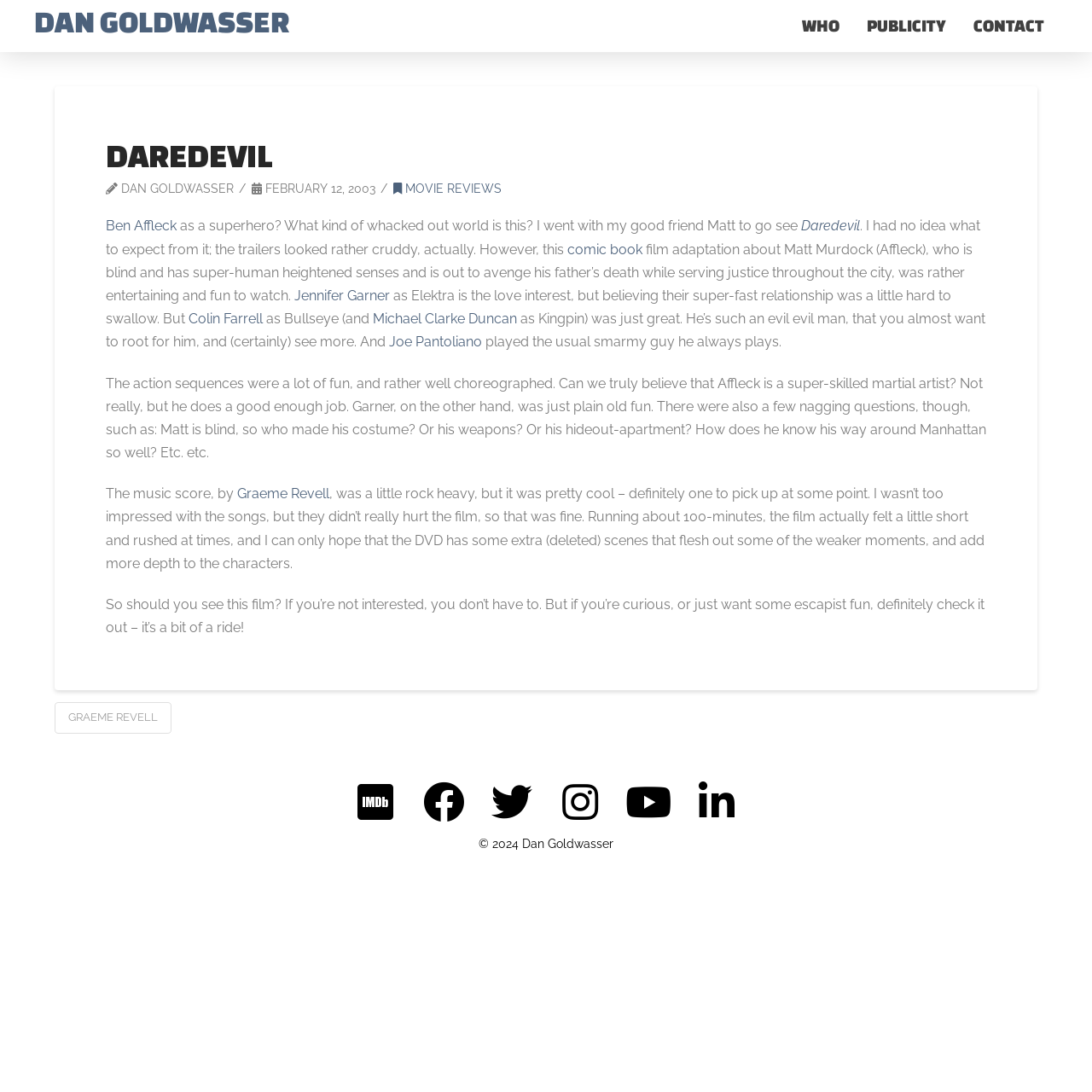Observe the image and answer the following question in detail: Who is the author of the movie review?

The answer can be found in the footer section of the webpage, where it says '© 2024 Dan Goldwasser'. This indicates that Dan Goldwasser is the author of the movie review.